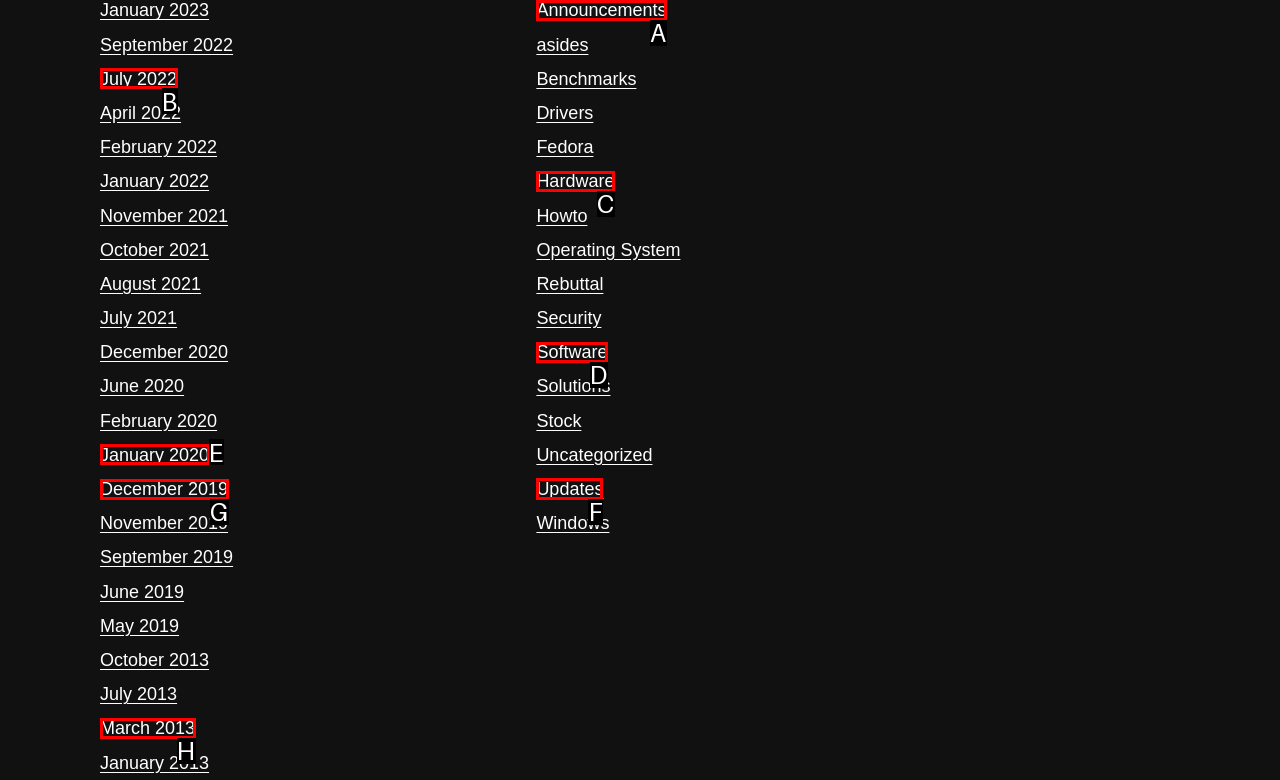Which UI element should you click on to achieve the following task: Check Updates? Provide the letter of the correct option.

F